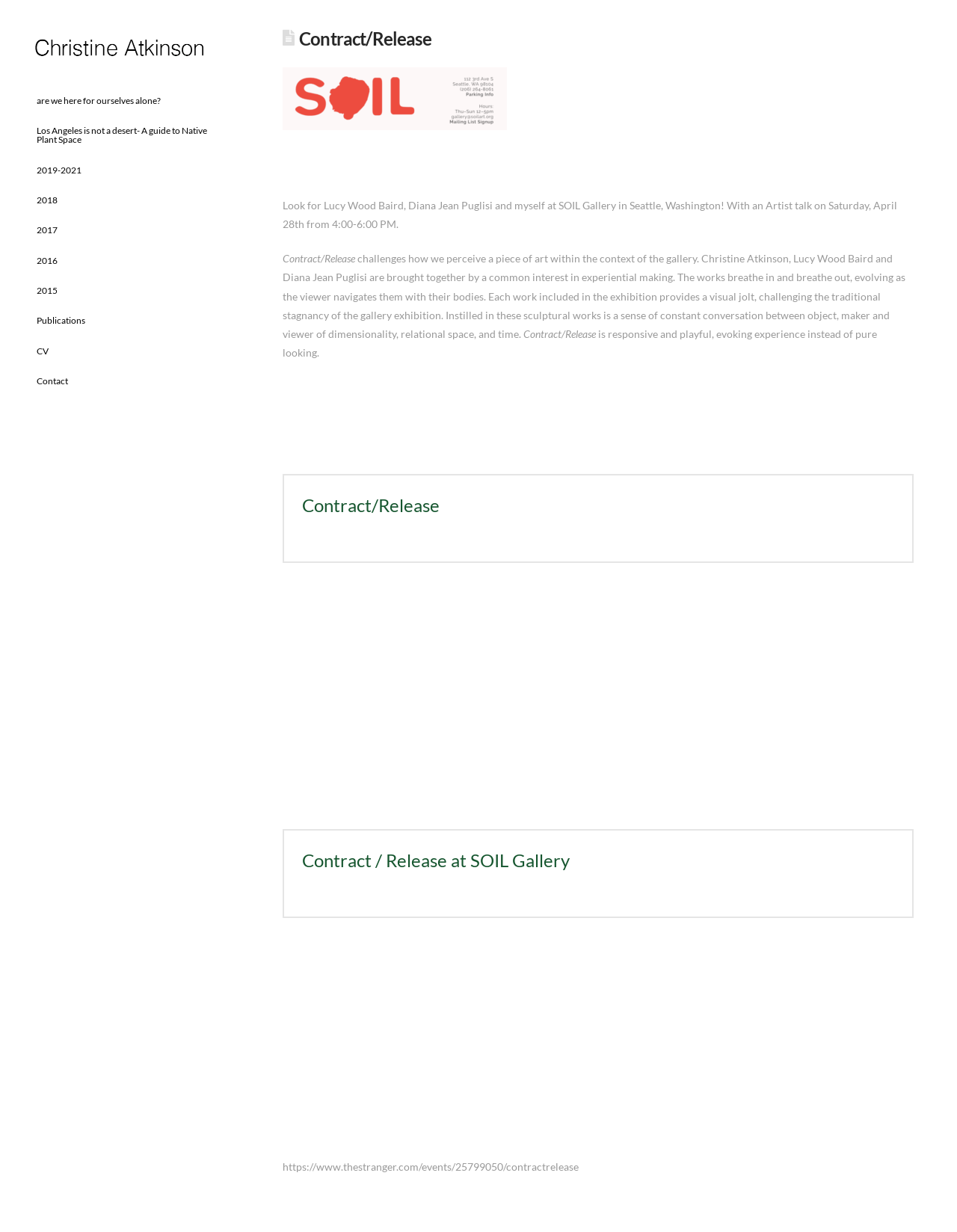What is the theme of the exhibition?
Answer the question with detailed information derived from the image.

The theme of the exhibition can be inferred from the text 'Christine Atkinson, Lucy Wood Baird and Diana Jean Puglisi are brought together by a common interest in experiential making.'